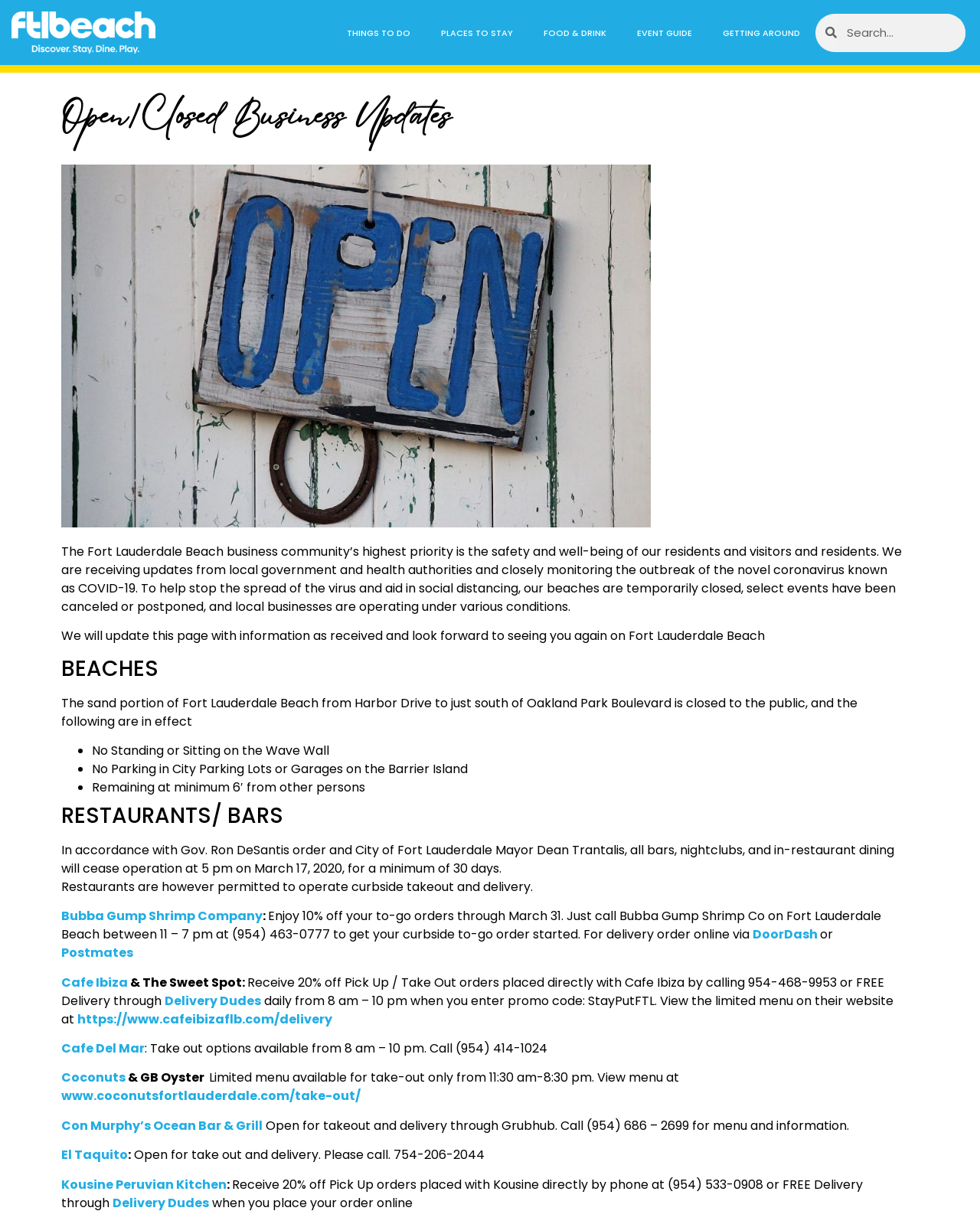Determine the bounding box coordinates of the region to click in order to accomplish the following instruction: "Go to THINGS TO DO". Provide the coordinates as four float numbers between 0 and 1, specifically [left, top, right, bottom].

[0.338, 0.012, 0.434, 0.041]